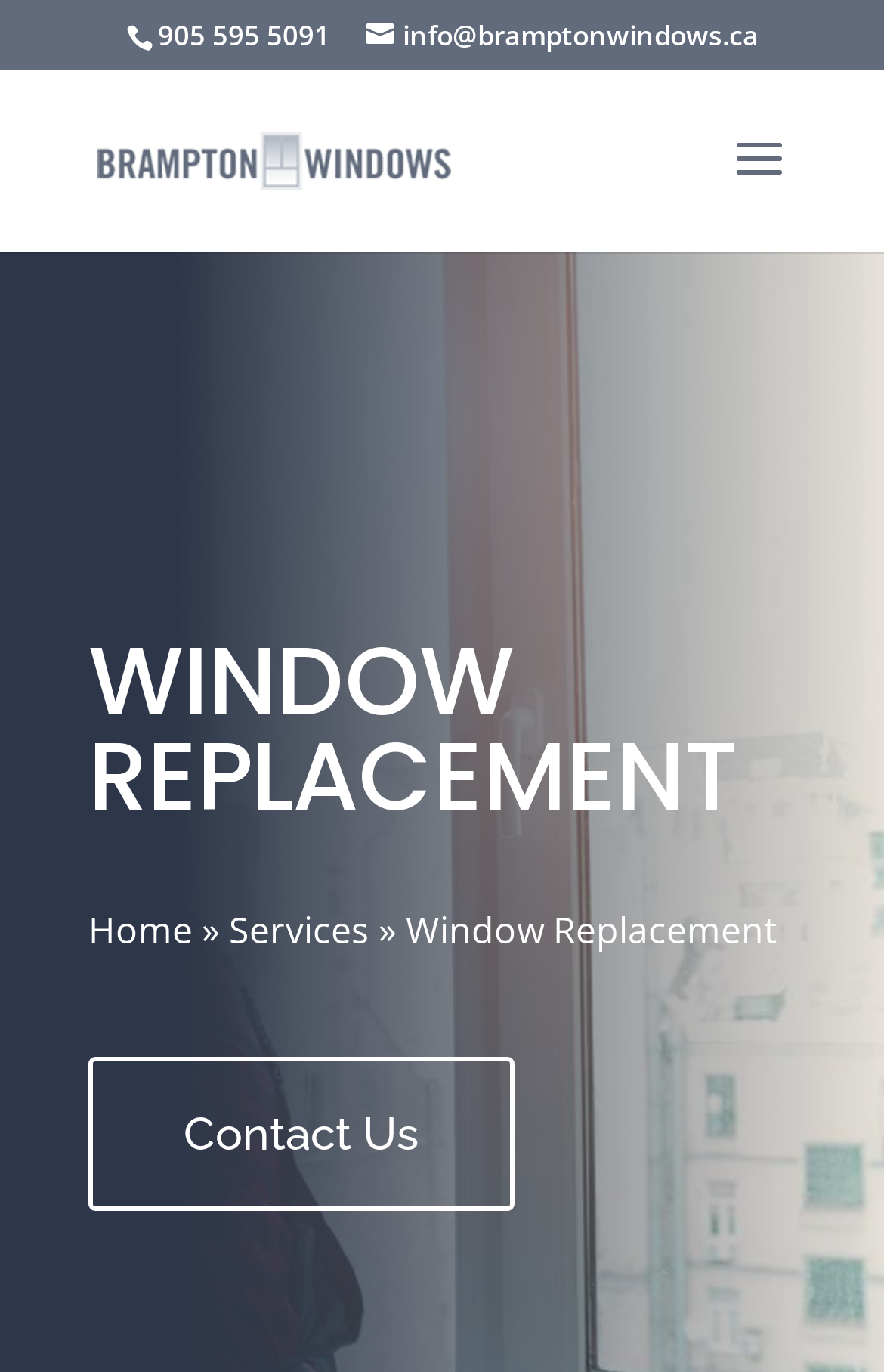Identify and provide the bounding box for the element described by: "Contact Us".

[0.1, 0.77, 0.582, 0.883]